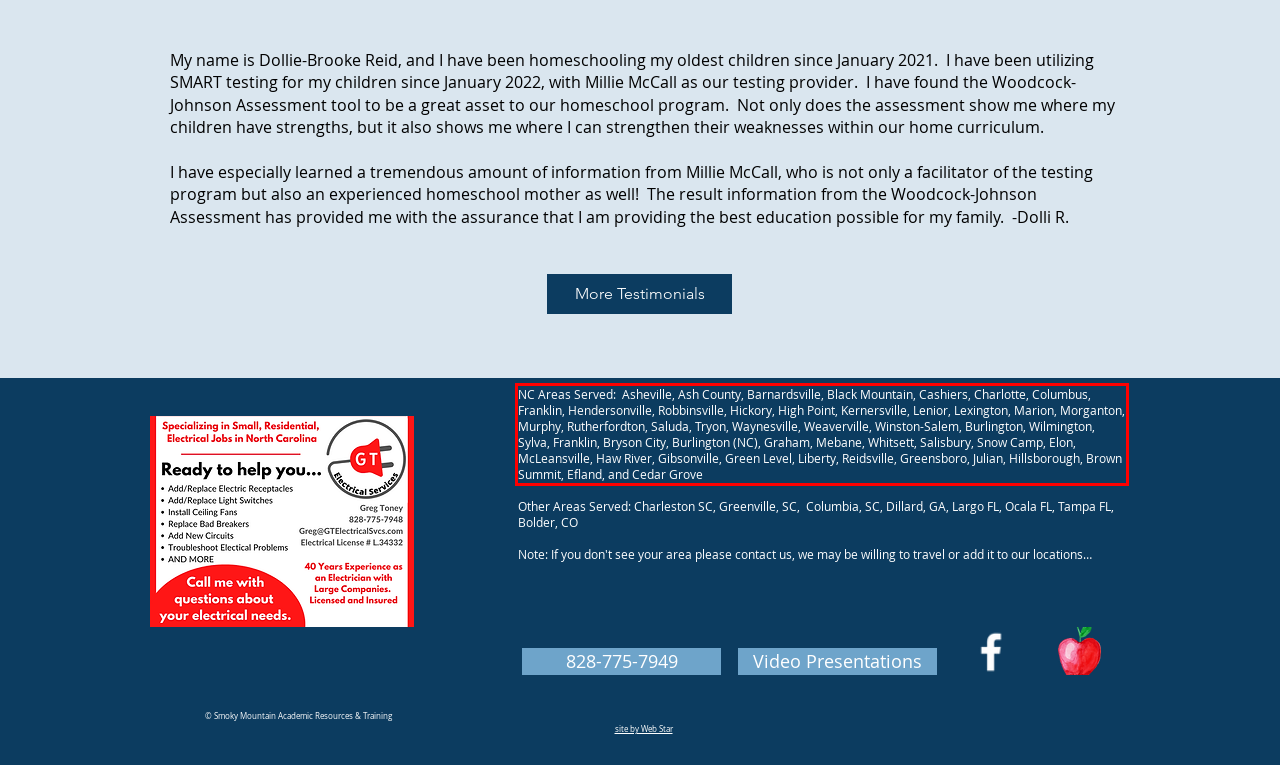Given a screenshot of a webpage containing a red rectangle bounding box, extract and provide the text content found within the red bounding box.

NC Areas Served: Asheville, Ash County, Barnardsville, Black Mountain, Cashiers, Charlotte, Columbus, Franklin, Hendersonville, Robbinsville, Hickory, High Point, Kernersville, Lenior, Lexington, Marion, Morganton, Murphy, Rutherfordton, Saluda, Tryon, Waynesville, Weaverville, Winston-Salem, Burlington, Wilmington, Sylva, Franklin, Bryson City, Burlington (NC), Graham, Mebane, Whitsett, Salisbury, Snow Camp, Elon, McLeansville, Haw River, Gibsonville, Green Level, Liberty, Reidsville, Greensboro, Julian, Hillsborough, Brown Summit, Efland, and Cedar Grove